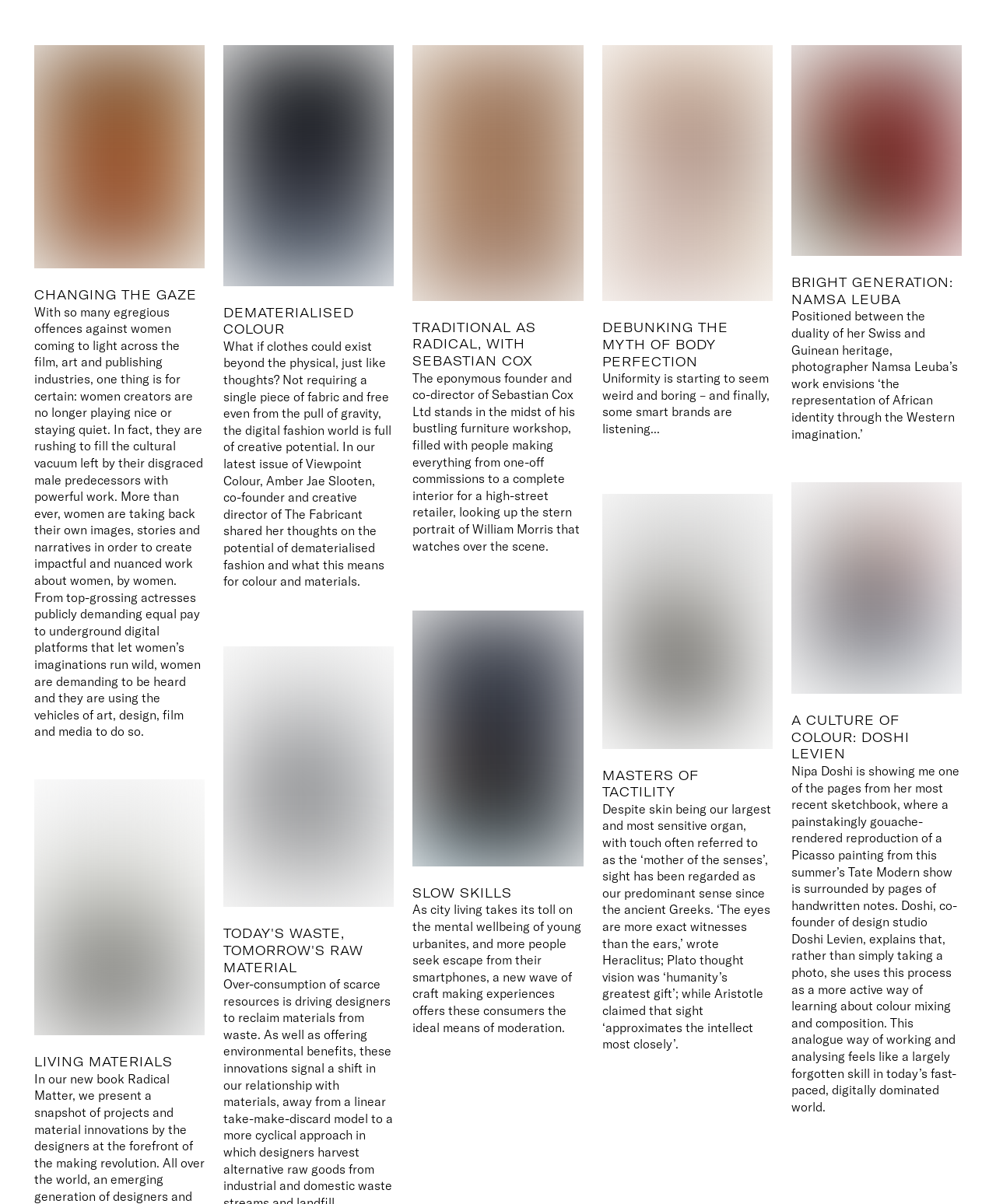Please identify the bounding box coordinates of the region to click in order to complete the task: "Discover bright generation: Namsa Leuba". The coordinates must be four float numbers between 0 and 1, specified as [left, top, right, bottom].

[0.794, 0.037, 0.966, 0.368]